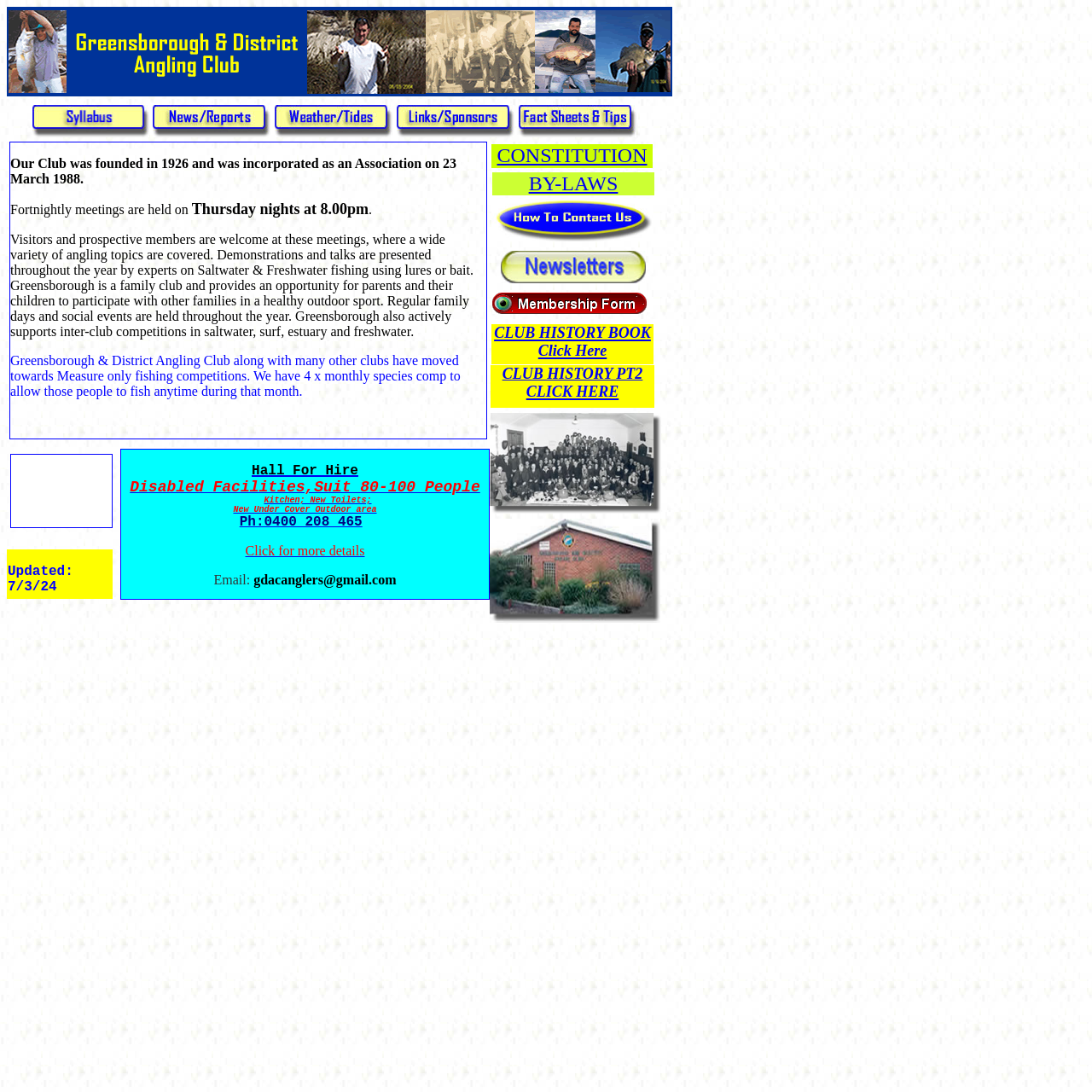Determine the bounding box coordinates of the UI element described by: "name="Weather"".

[0.252, 0.115, 0.359, 0.128]